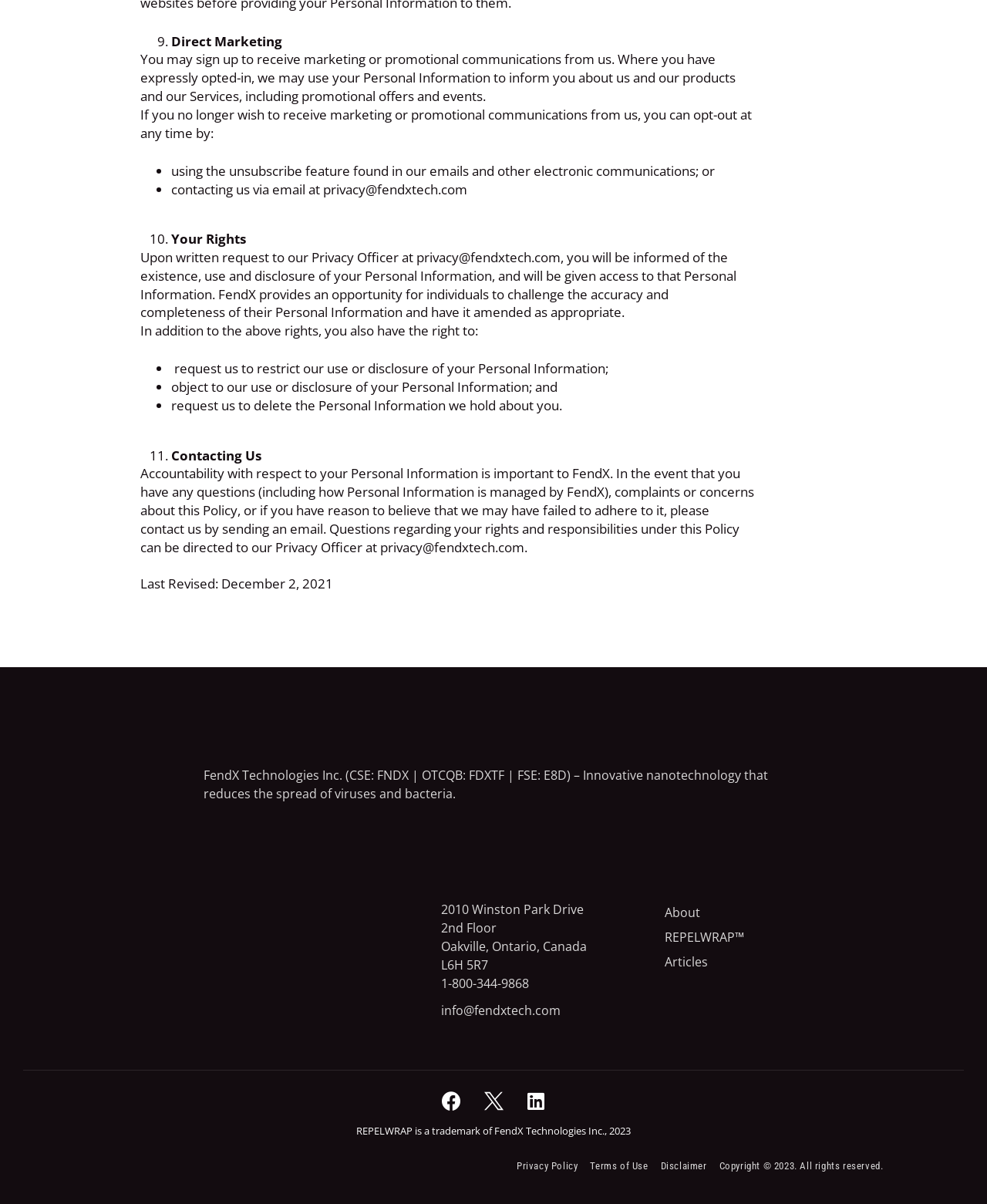Respond concisely with one word or phrase to the following query:
What is the trademark of FendX Technologies Inc.?

REPELWRAP